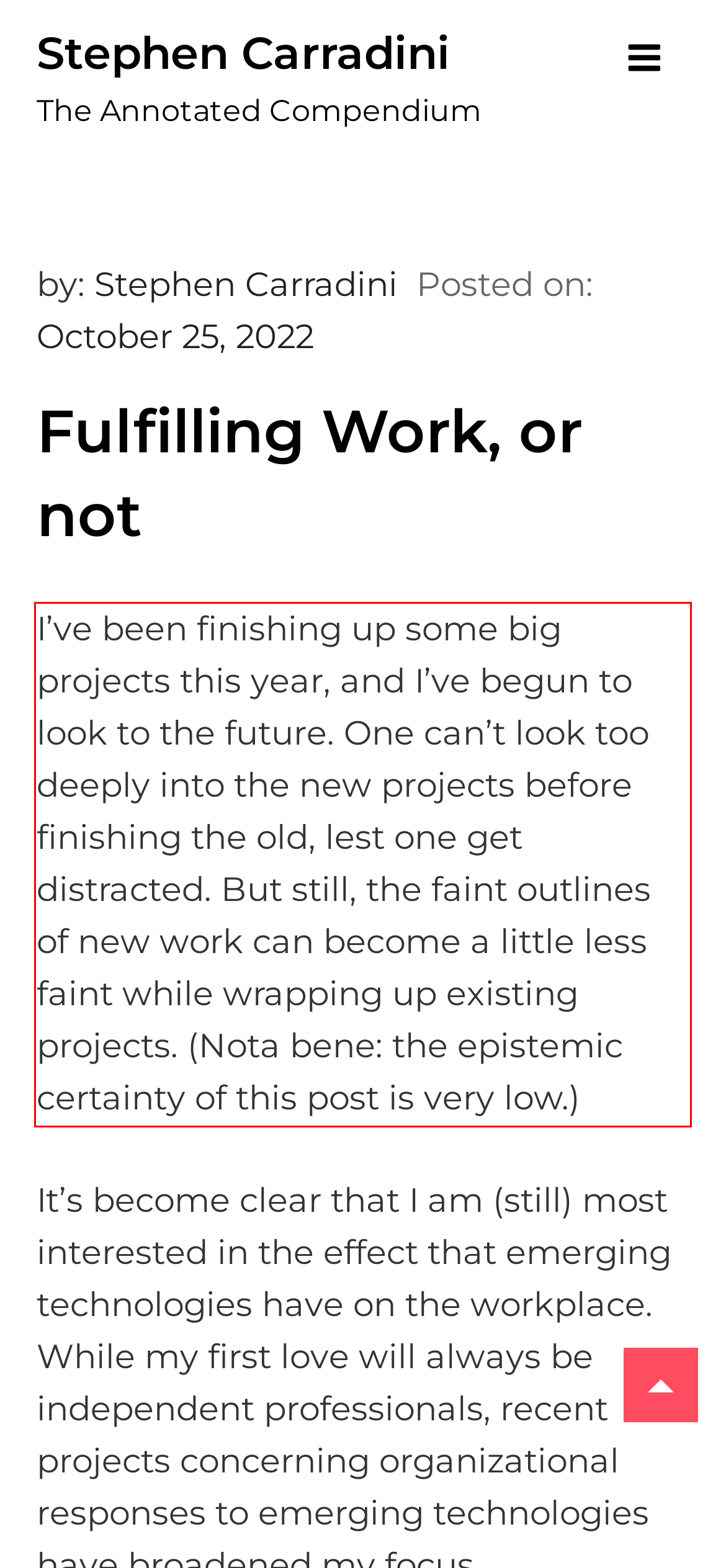Please extract the text content from the UI element enclosed by the red rectangle in the screenshot.

I’ve been finishing up some big projects this year, and I’ve begun to look to the future. One can’t look too deeply into the new projects before finishing the old, lest one get distracted. But still, the faint outlines of new work can become a little less faint while wrapping up existing projects. (Nota bene: the epistemic certainty of this post is very low.)